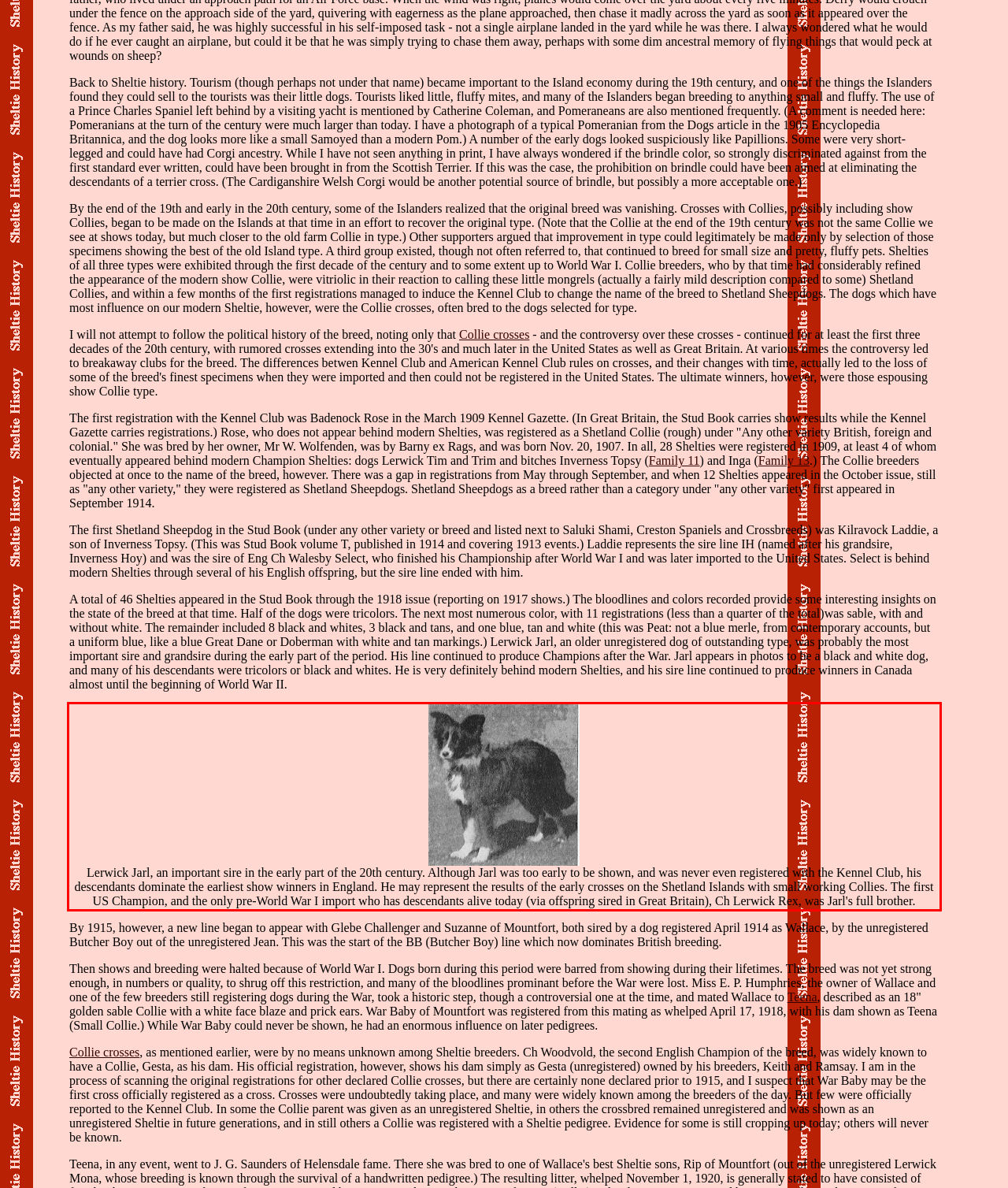Within the screenshot of the webpage, there is a red rectangle. Please recognize and generate the text content inside this red bounding box.

Lerwick Jarl, an important sire in the early part of the 20th century. Although Jarl was too early to be shown, and was never even registered with the Kennel Club, his descendants dominate the earliest show winners in England. He may represent the results of the early crosses on the Shetland Islands with small working Collies. The first US Champion, and the only pre-World War I import who has descendants alive today (via offspring sired in Great Britain), Ch Lerwick Rex, was Jarl's full brother.